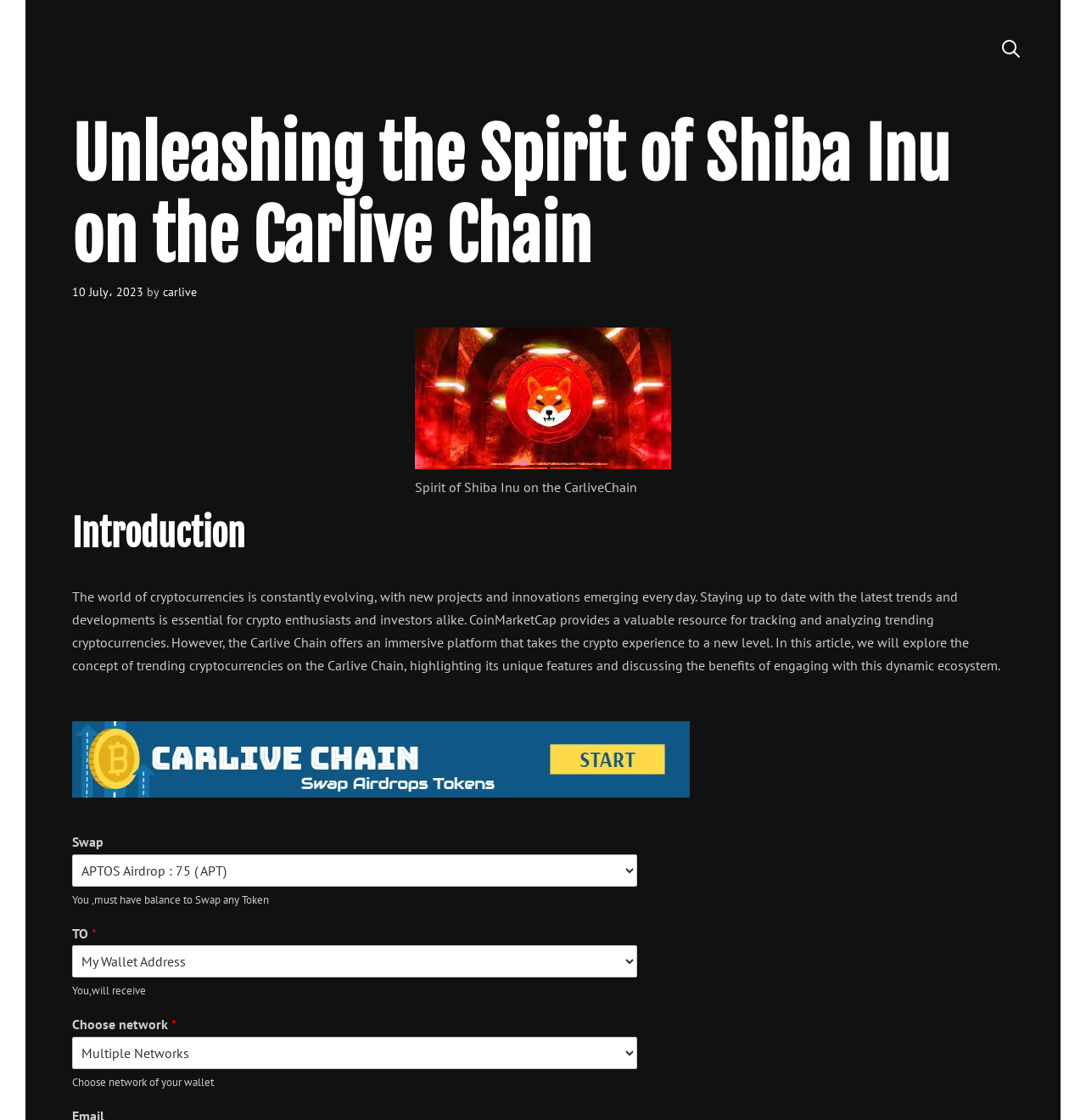Locate the primary headline on the webpage and provide its text.

Unleashing the Spirit of Shiba Inu on the Carlive Chain